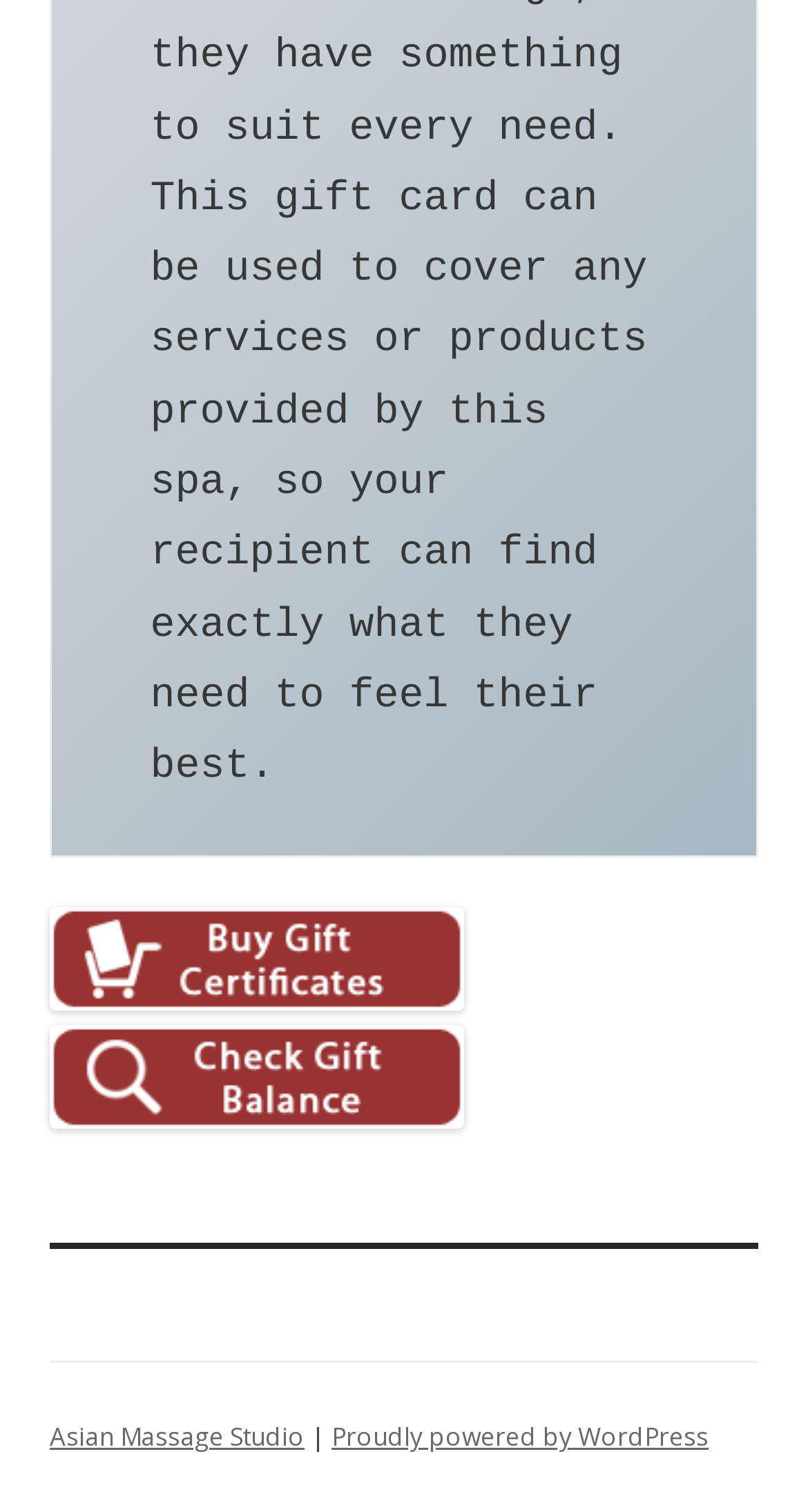Determine the bounding box for the HTML element described here: "Asian Massage Studio". The coordinates should be given as [left, top, right, bottom] with each number being a float between 0 and 1.

[0.062, 0.939, 0.377, 0.962]